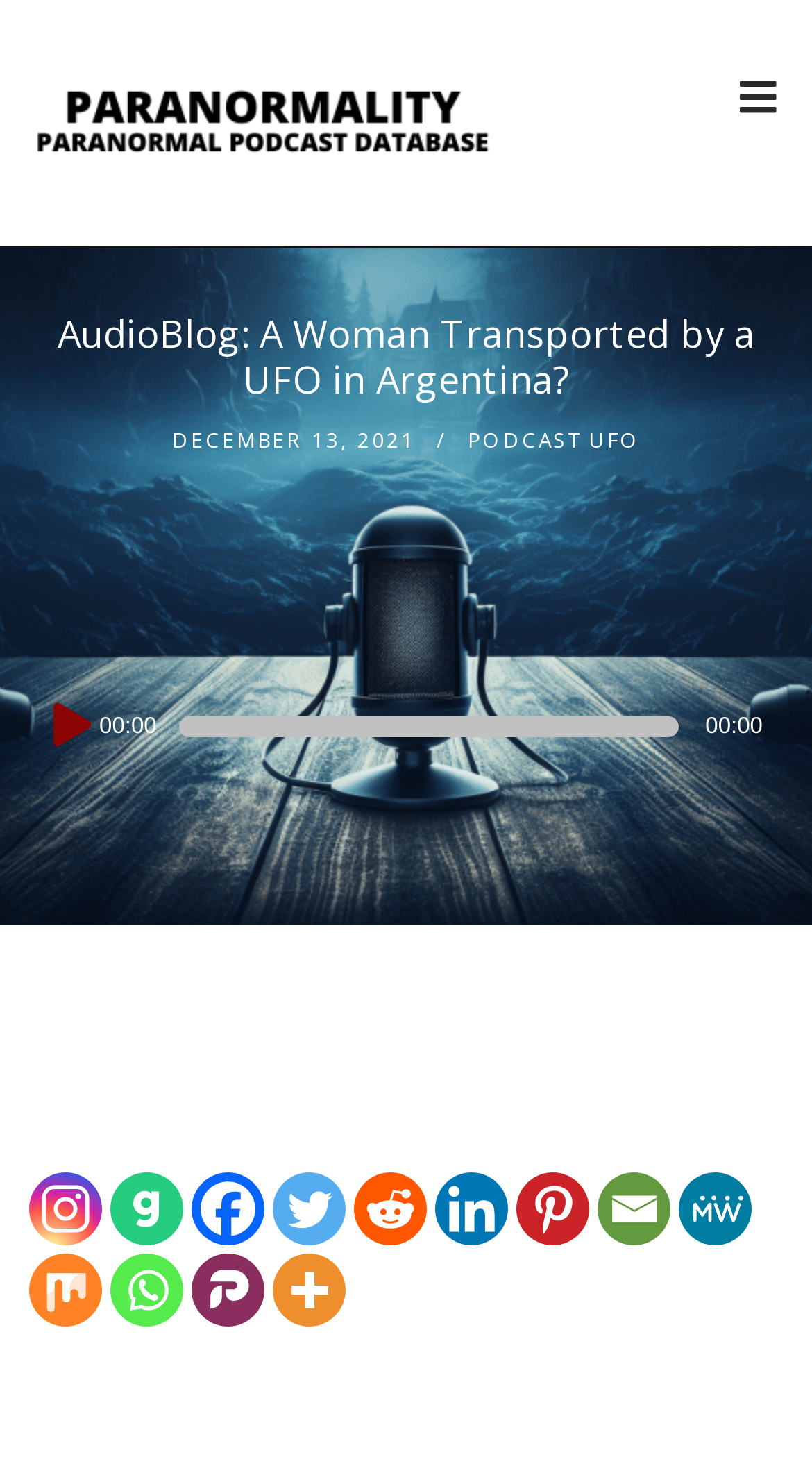Determine the bounding box coordinates of the element that should be clicked to execute the following command: "Visit Paranormality Radio".

[0.03, 0.0, 0.615, 0.169]